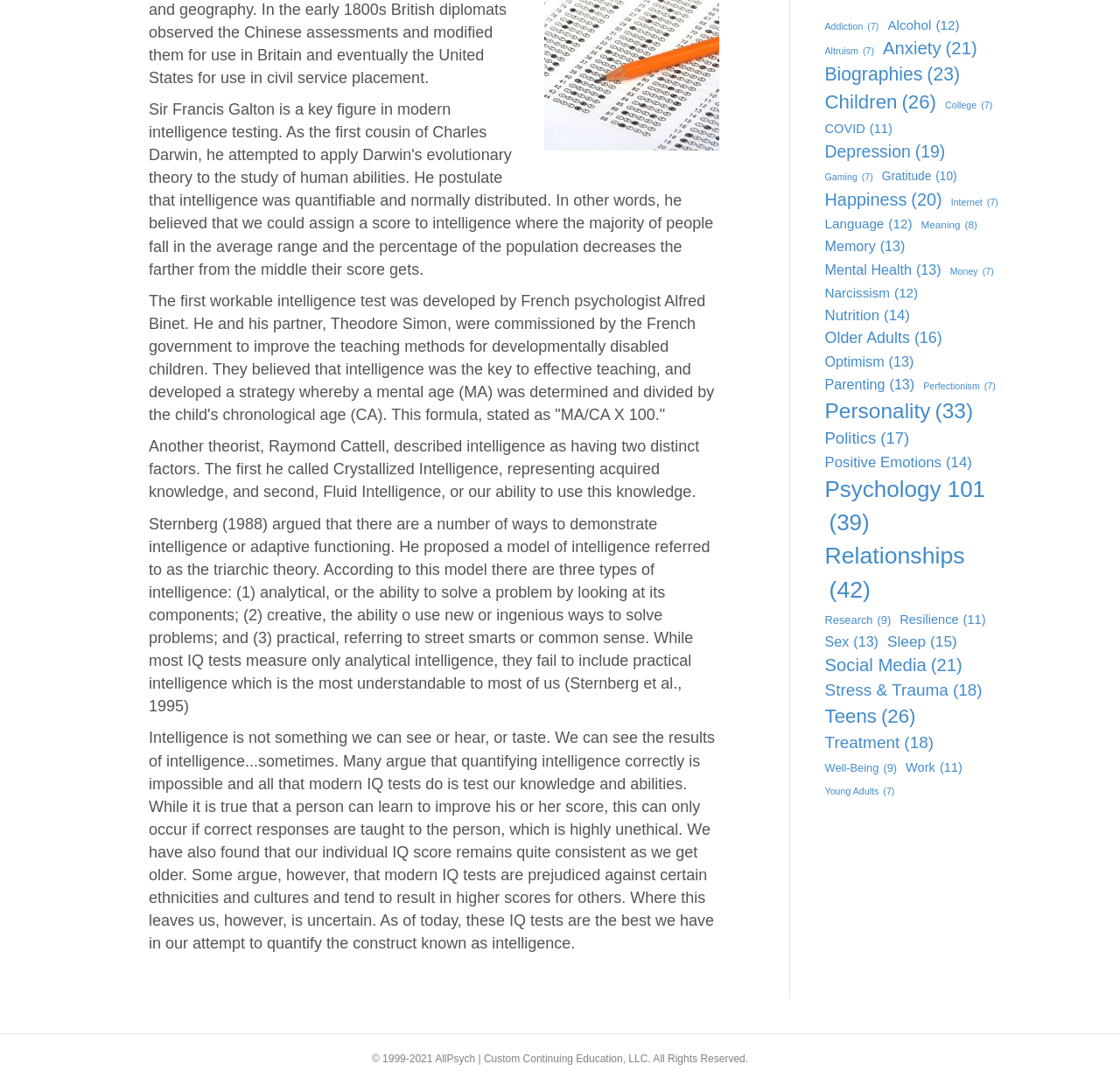Provide the bounding box coordinates of the UI element that matches the description: "Positive Emotions (14)".

[0.736, 0.417, 0.868, 0.436]